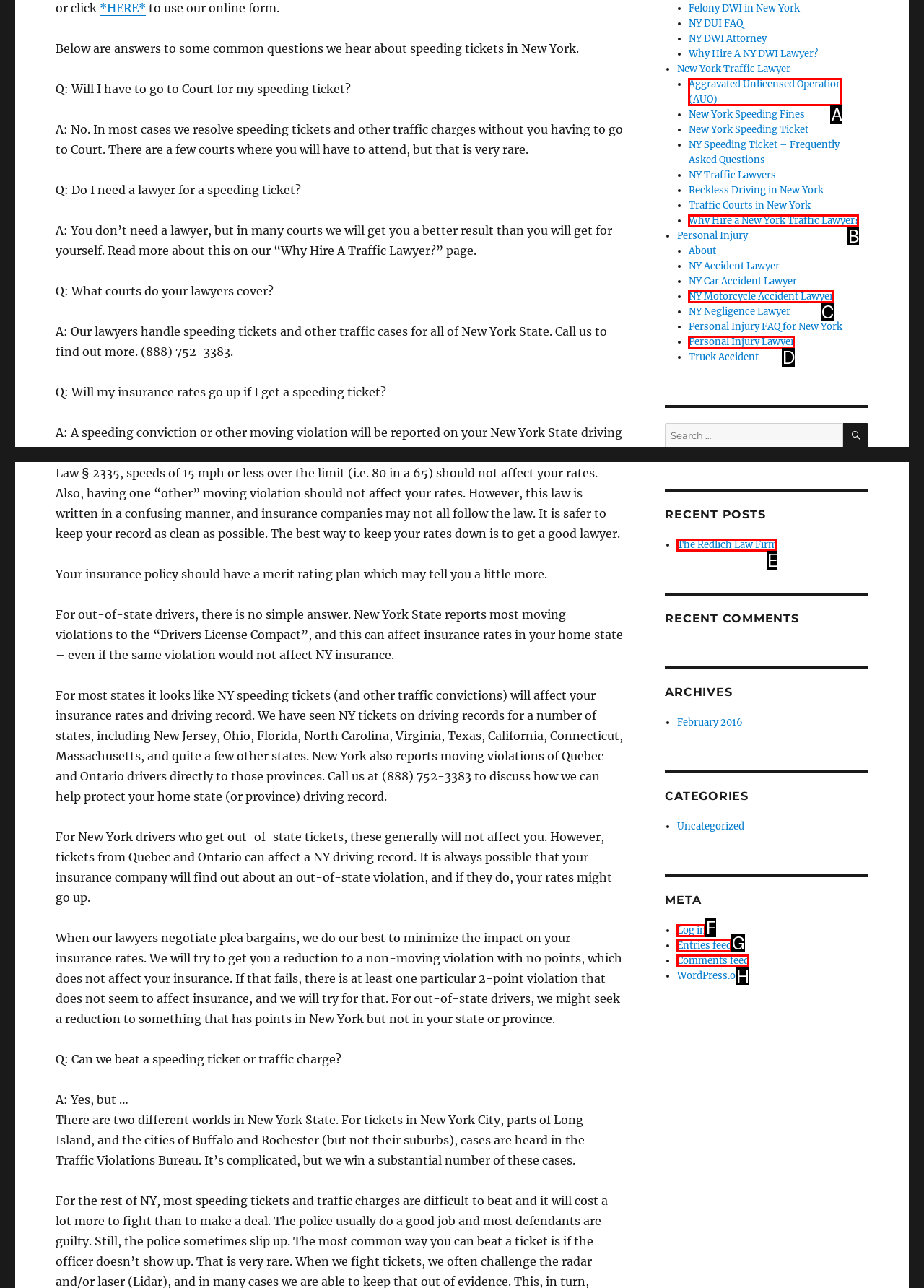Choose the letter that best represents the description: Log in. Answer with the letter of the selected choice directly.

F